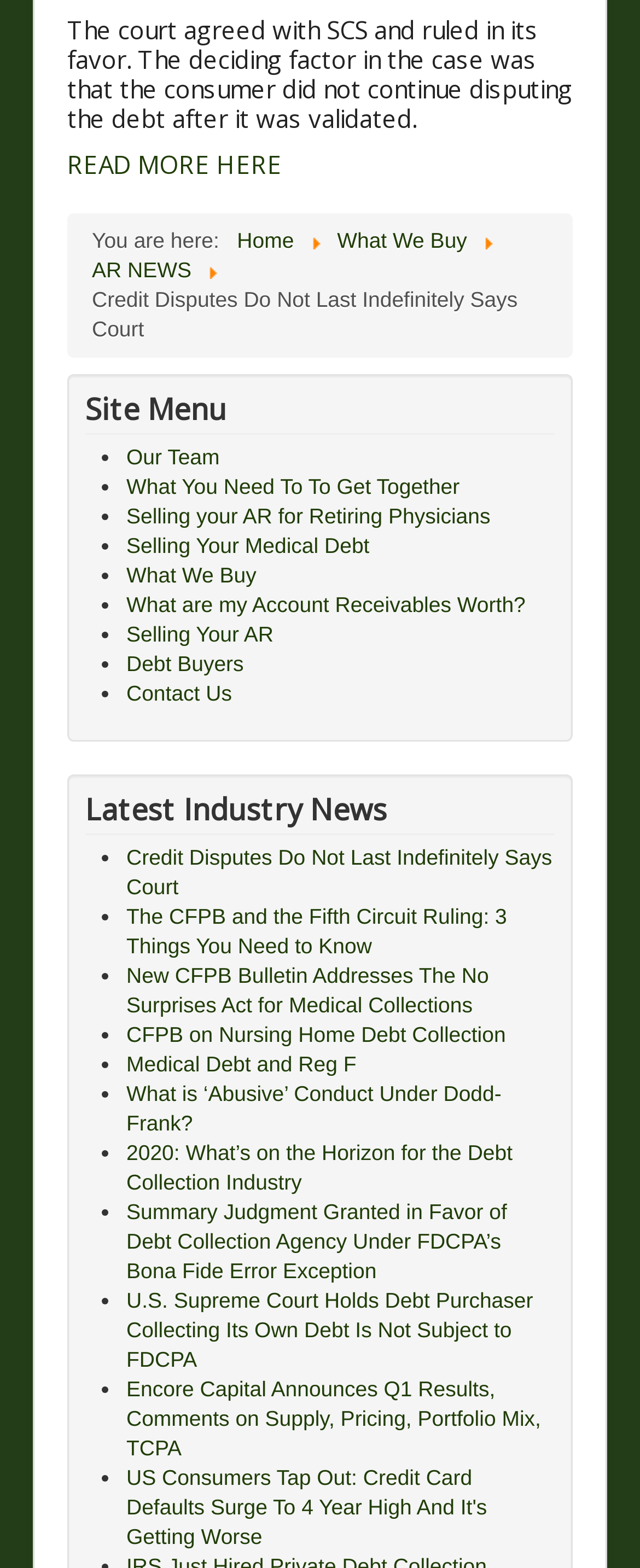What is the first link in the site menu?
Examine the webpage screenshot and provide an in-depth answer to the question.

I found the site menu section on the webpage, which is headed by 'Site Menu'. The first link in this section is 'Our Team', which is likely a webpage about the team members of the organization.